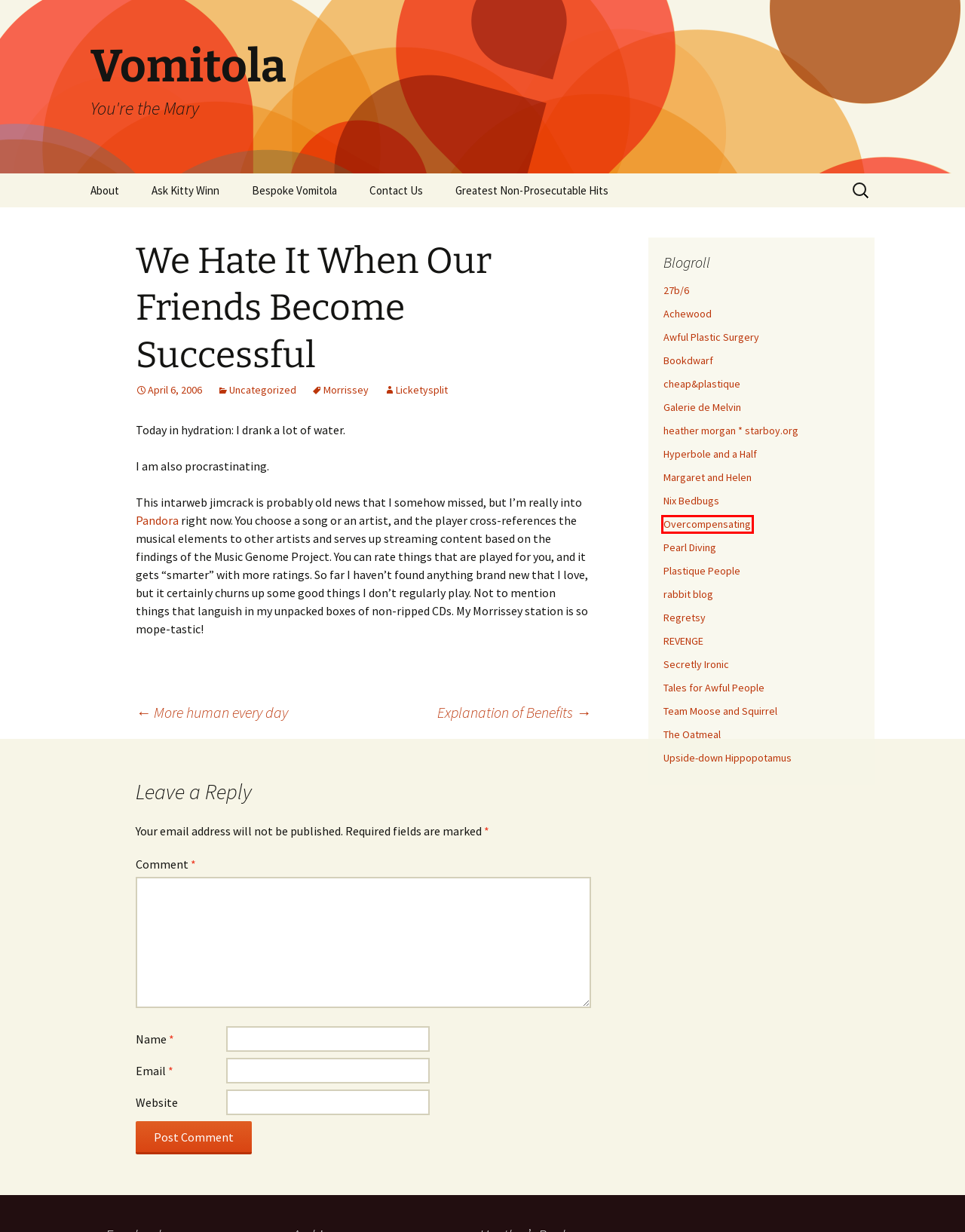You are given a screenshot of a webpage with a red bounding box around an element. Choose the most fitting webpage description for the page that appears after clicking the element within the red bounding box. Here are the candidates:
A. Contact Us | Vomitola
B. Secretly Ironic – … not actually secret or ironic
C. Bespoke Vomitola | Vomitola
D. Jeffrey Rowland's Internet Comics
E. heather morgan * starboy.org
F. Bookdwarf | Come fall into a book hole!
G. Go Away
H. About | Vomitola

D